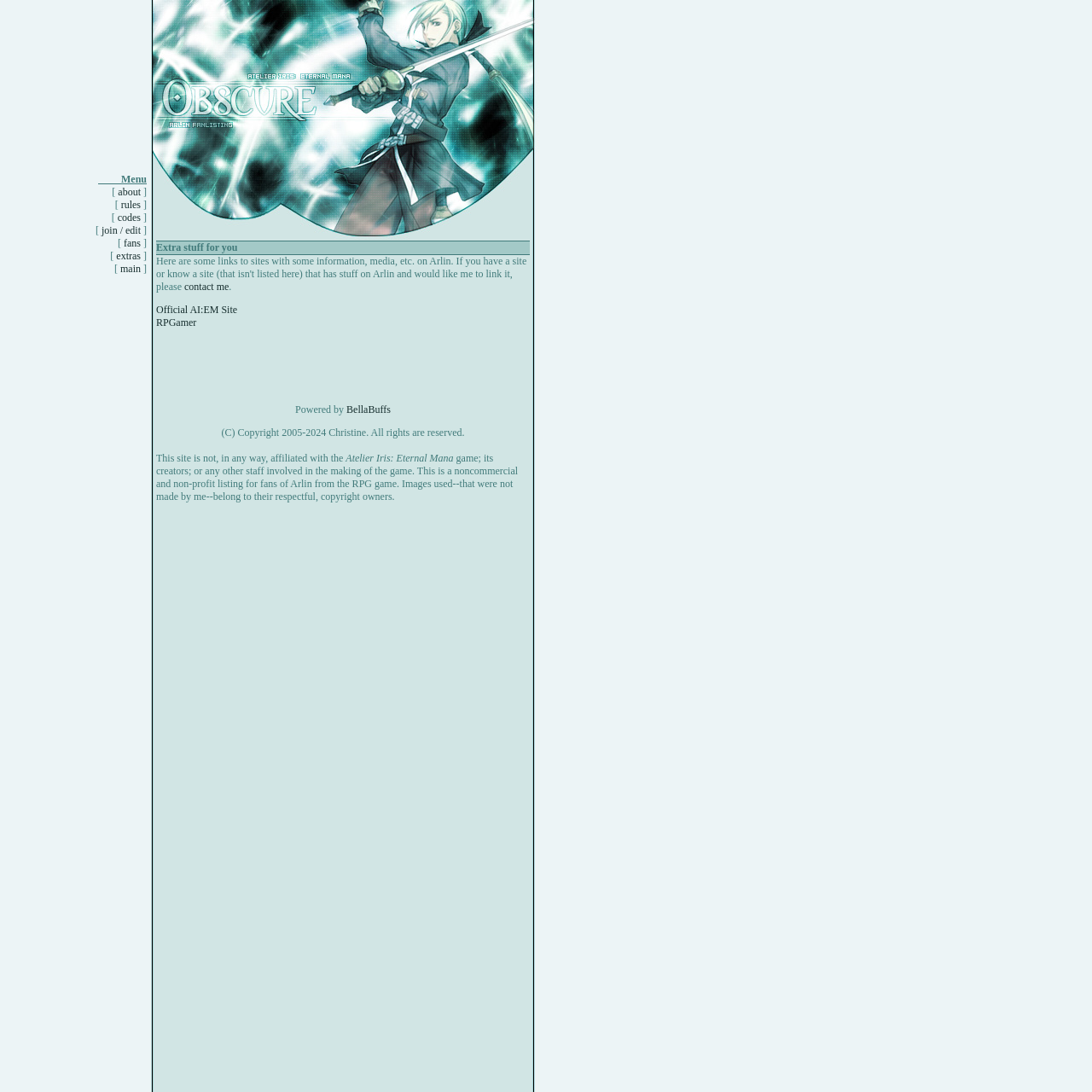Provide a single word or phrase to answer the given question: 
What is the name of the website's creator?

Christine